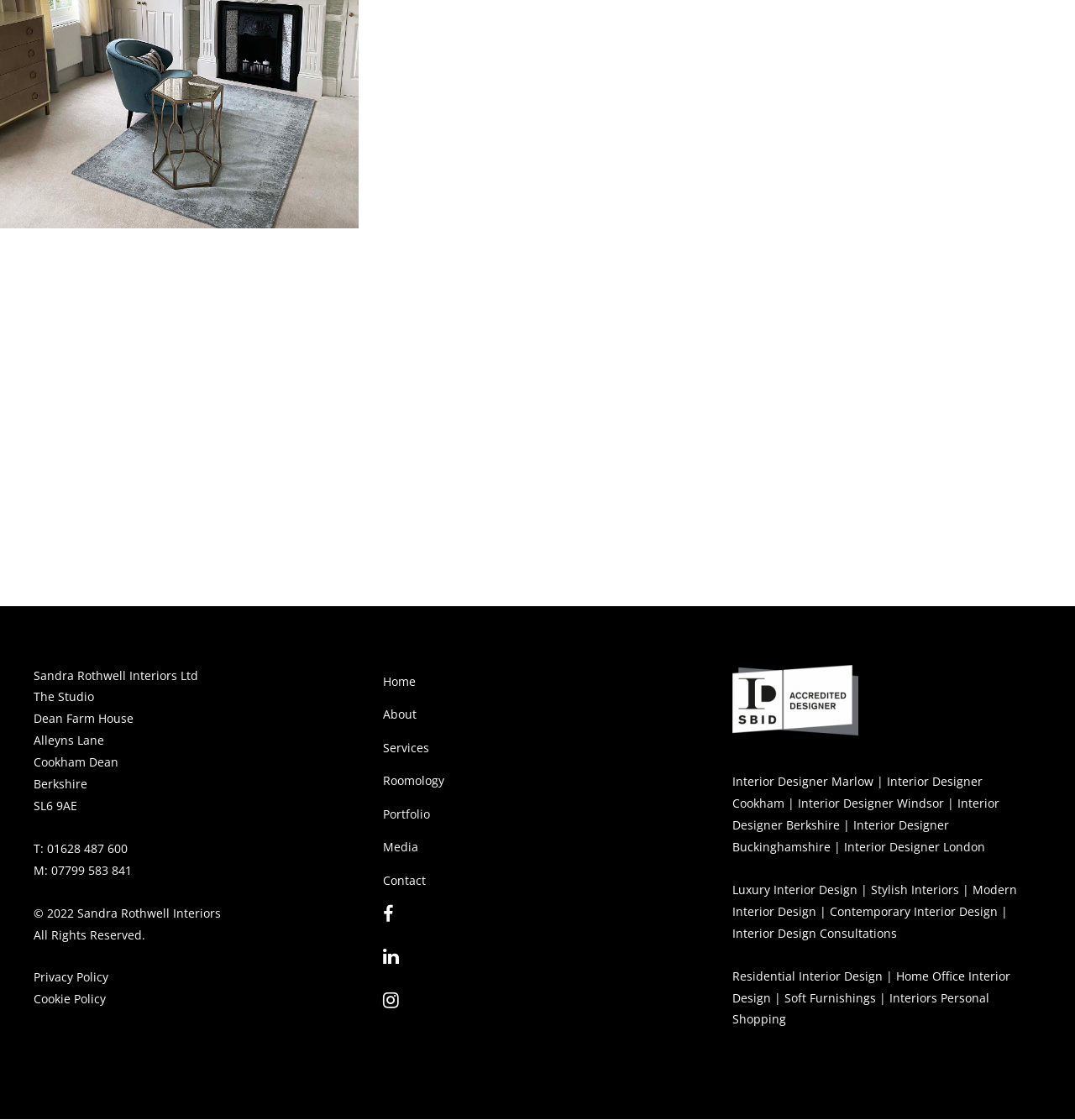Locate and provide the bounding box coordinates for the HTML element that matches this description: "Cookie Policy".

[0.031, 0.885, 0.098, 0.899]